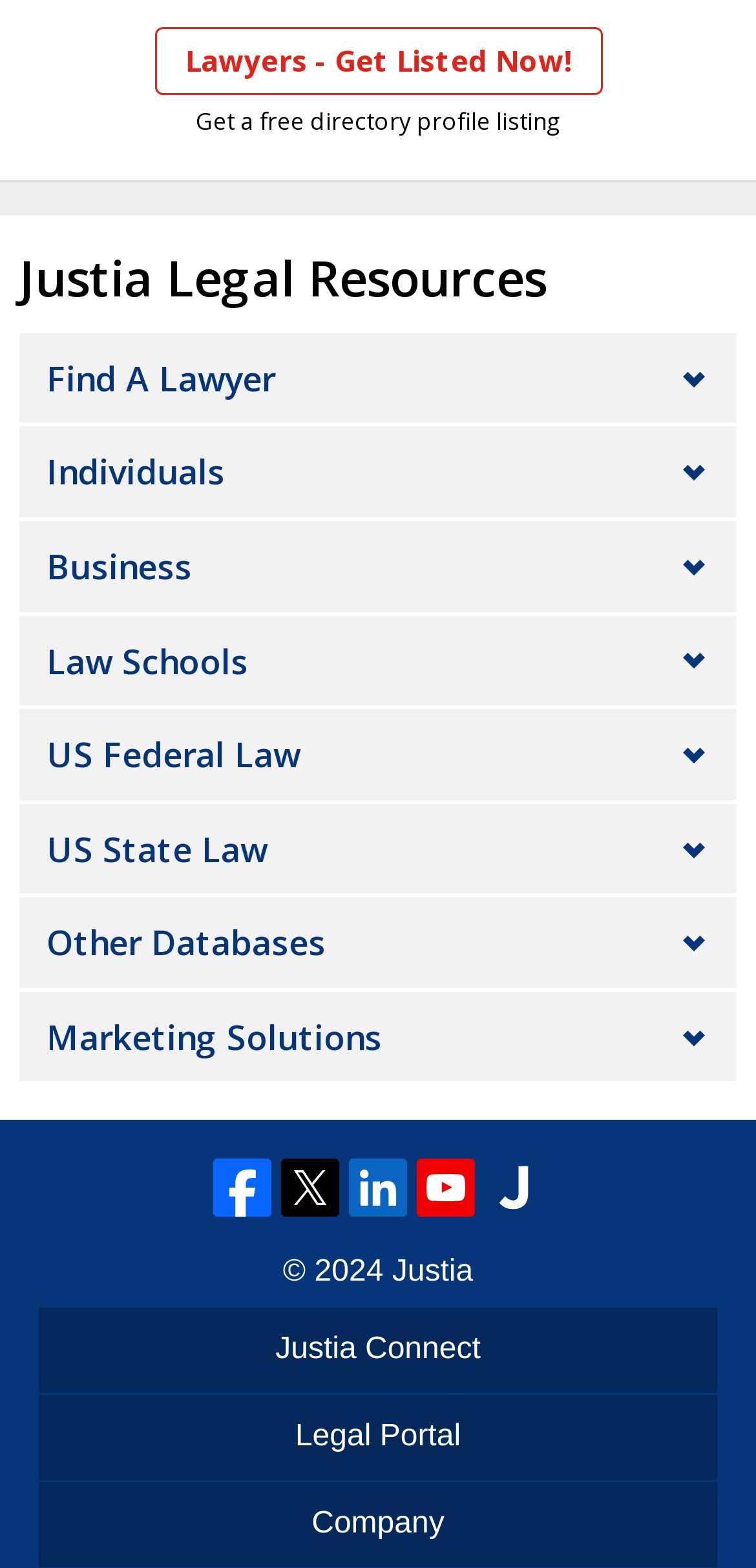Use a single word or phrase to respond to the question:
What social media platforms does Justia have a presence on?

Facebook, Twitter, LinkedIn, YouTube